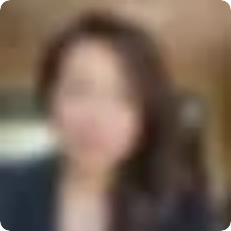What organization has Monica volunteered with?
Answer the question in a detailed and comprehensive manner.

According to the caption, Monica has volunteered with the Yorba Linda Arts Alliance Foundation for several years, demonstrating her commitment to the arts.